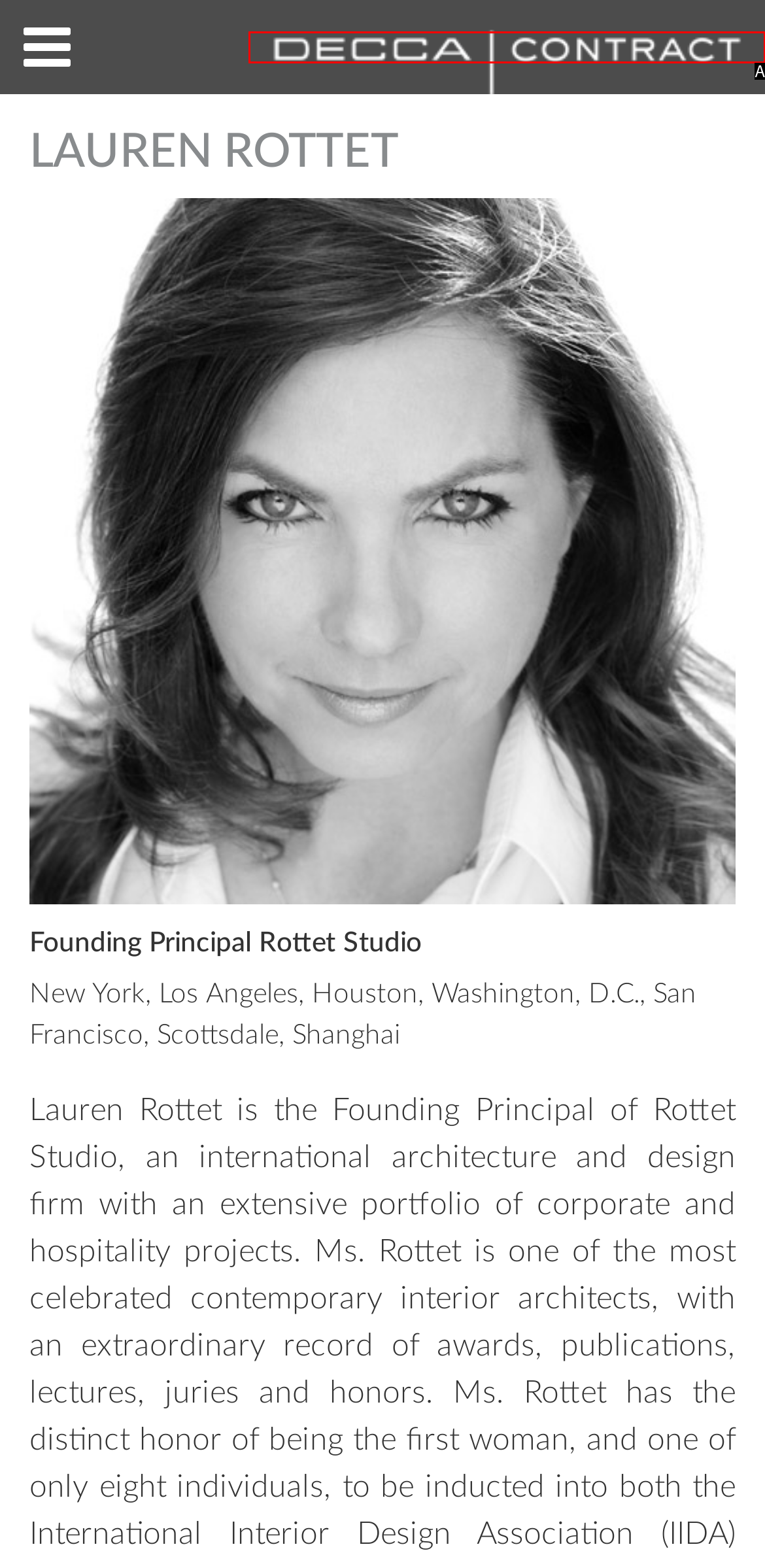From the given options, choose the HTML element that aligns with the description: alt="Logo". Respond with the letter of the selected element.

A